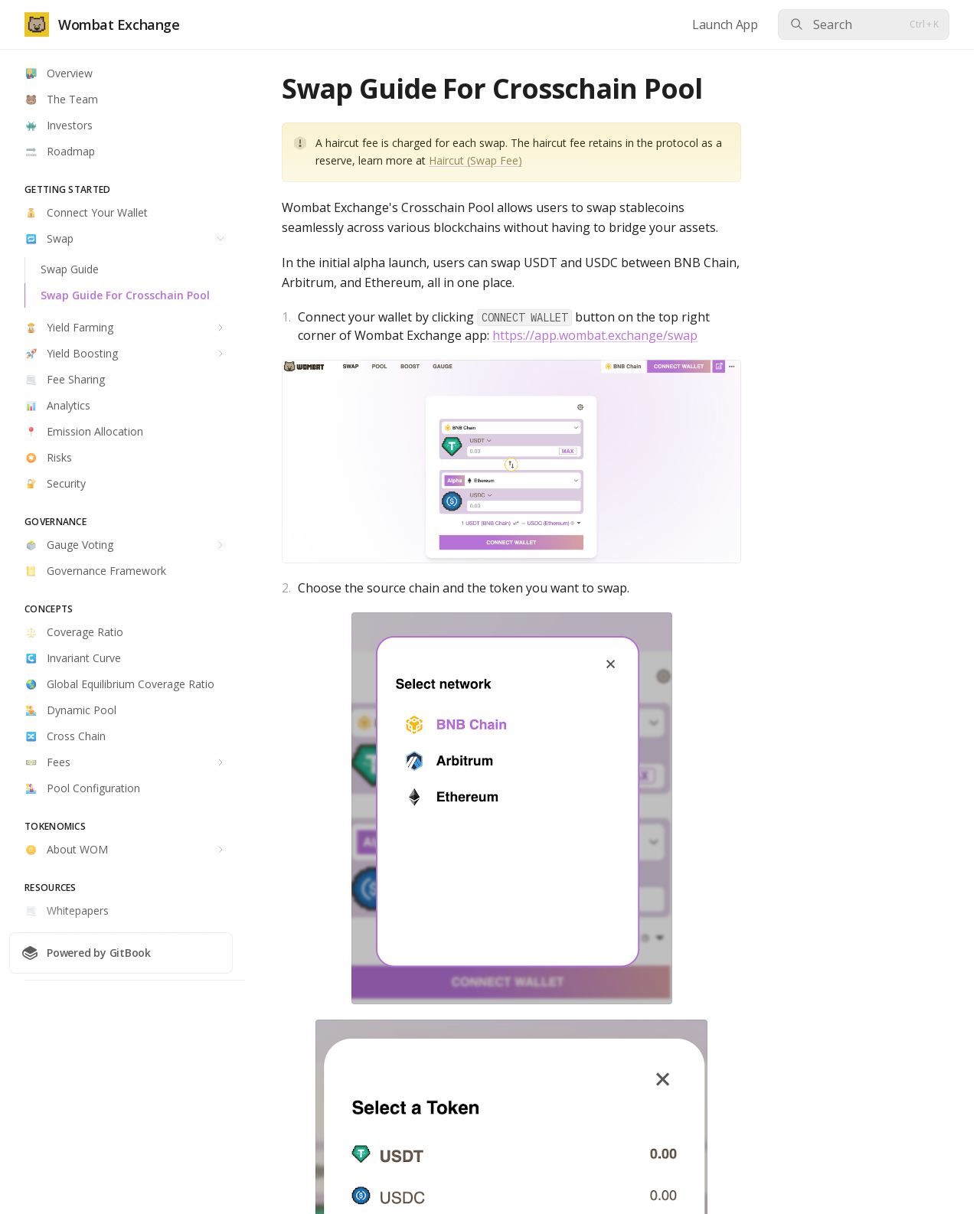Identify the bounding box coordinates for the element that needs to be clicked to fulfill this instruction: "Connect your wallet". Provide the coordinates in the format of four float numbers between 0 and 1: [left, top, right, bottom].

[0.009, 0.165, 0.238, 0.185]